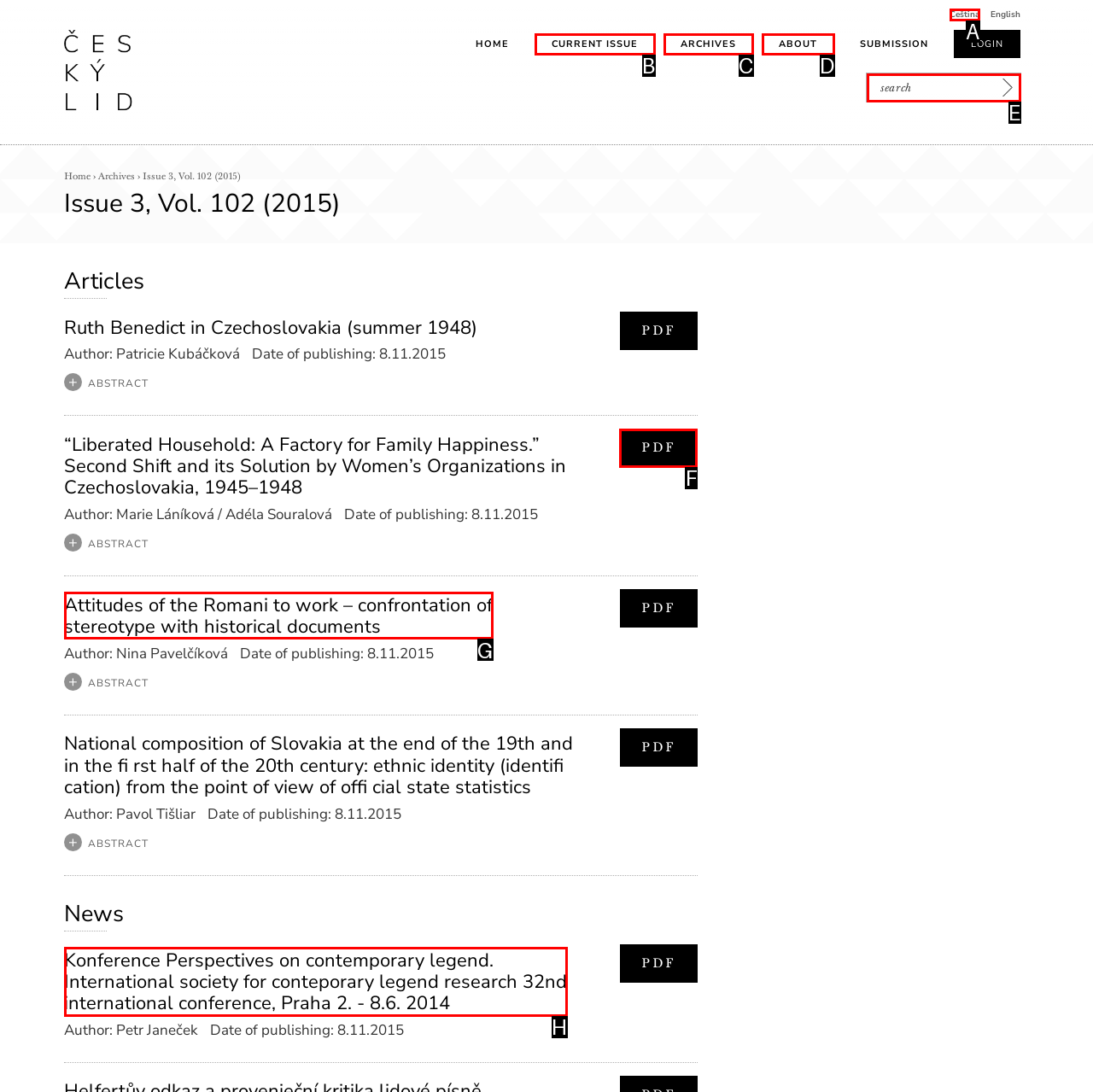Which option aligns with the description: input value="search" name="as_q" value="search"? Respond by selecting the correct letter.

E